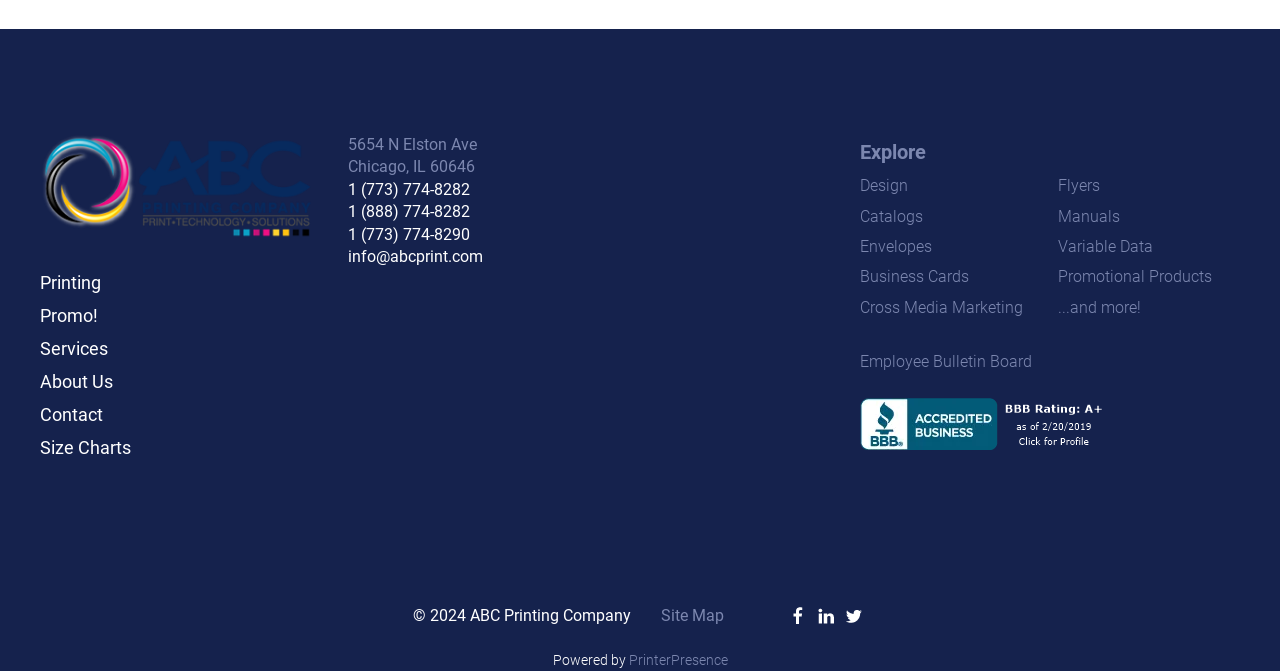Please identify the bounding box coordinates of the region to click in order to complete the given instruction: "Call the phone number 1 (773) 774-8282". The coordinates should be four float numbers between 0 and 1, i.e., [left, top, right, bottom].

[0.271, 0.268, 0.367, 0.296]